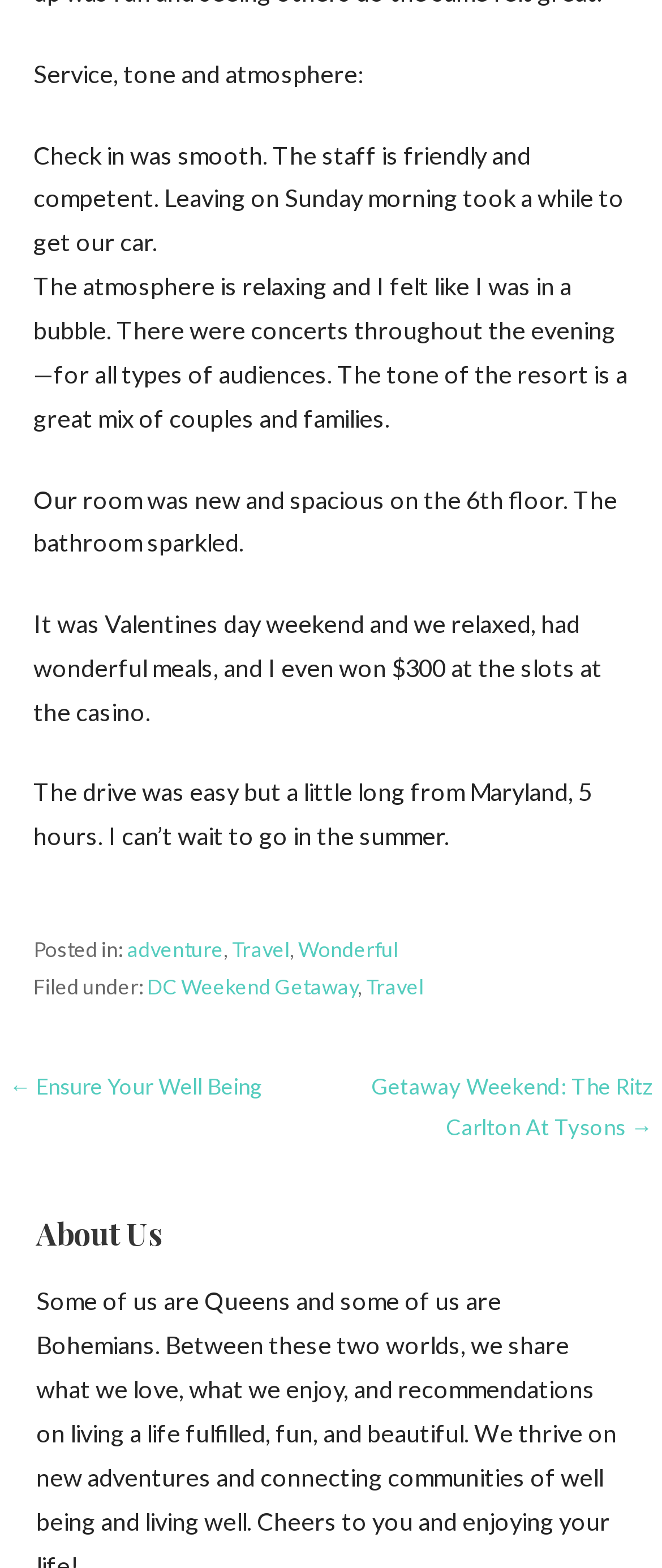Using the description: "DC Weekend Getaway", identify the bounding box of the corresponding UI element in the screenshot.

[0.223, 0.622, 0.541, 0.638]